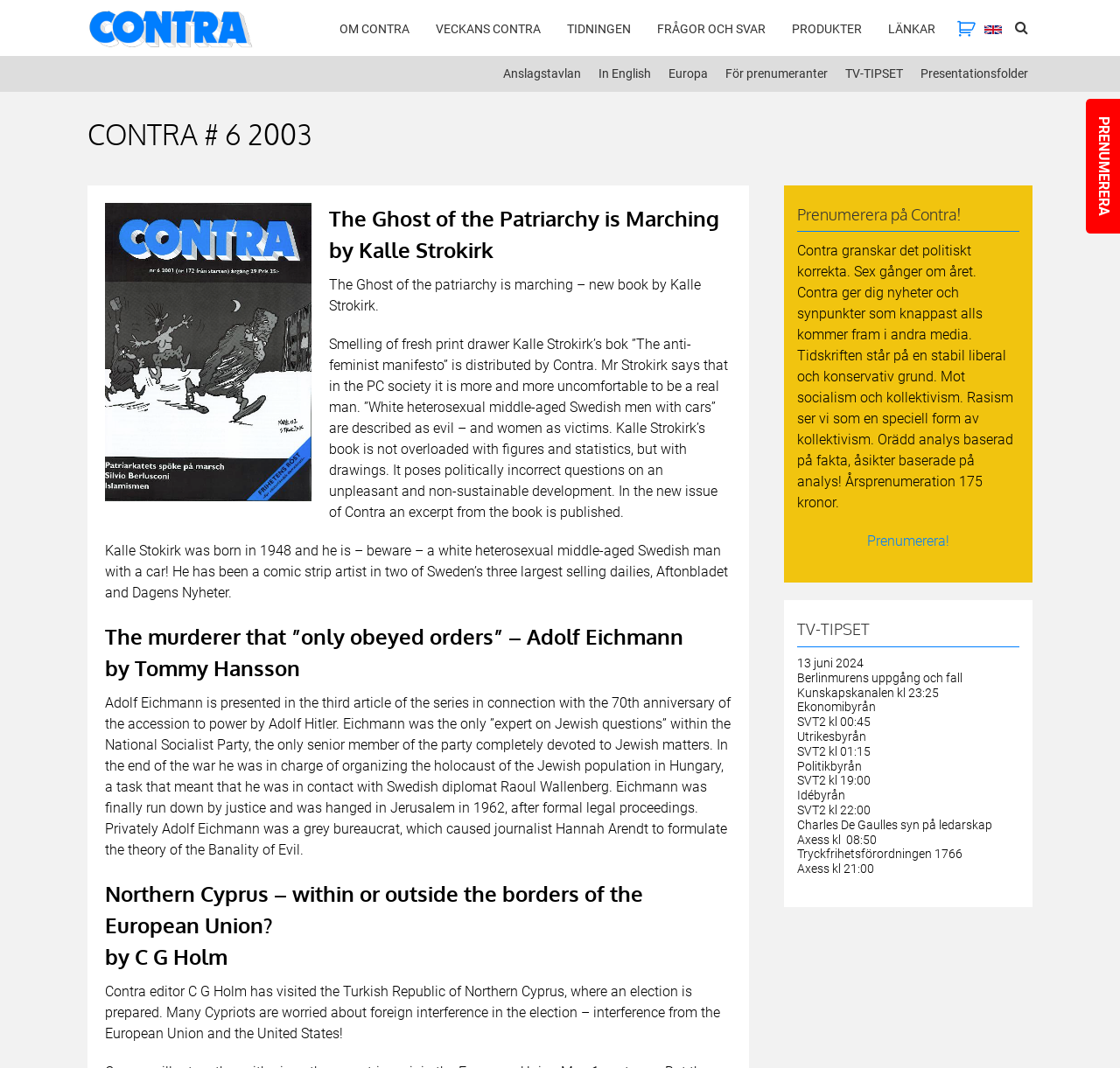Locate the bounding box coordinates of the element that should be clicked to fulfill the instruction: "Check TV-TIPSET".

[0.712, 0.574, 0.91, 0.606]